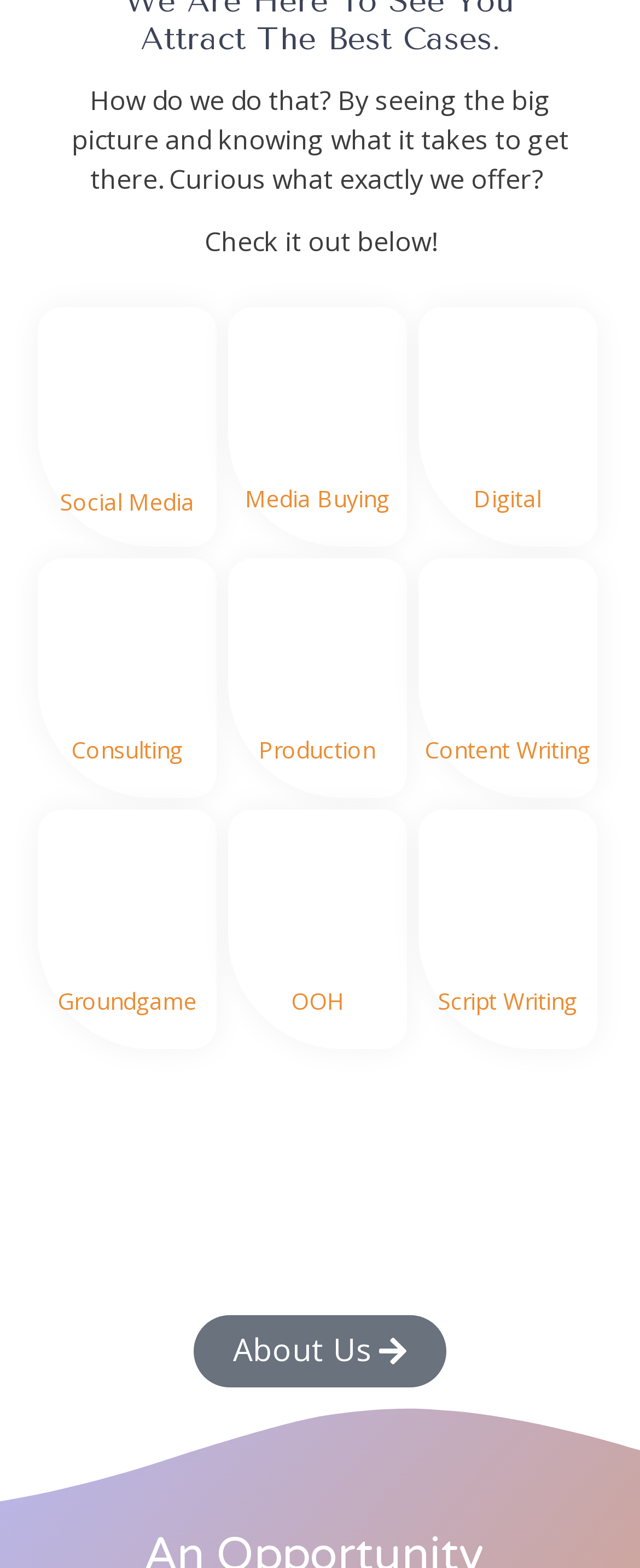Using the image as a reference, answer the following question in as much detail as possible:
What services does Noy Media offer?

Based on the webpage, Noy Media offers multiple services including Social Media, Media Buying, Digital, Consulting, Production, Content Writing, Groundgame, OOH, and Script Writing, which are listed with corresponding figures and links.